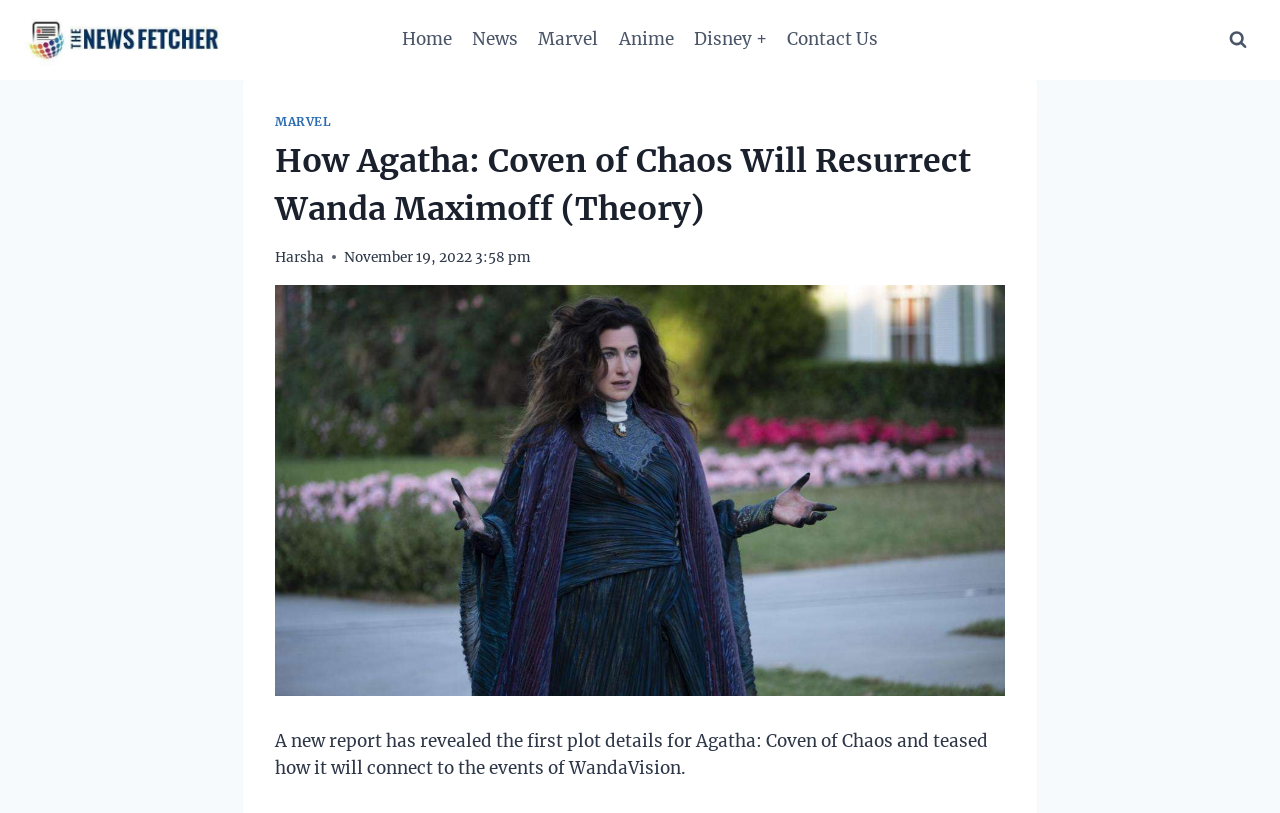Please determine the bounding box coordinates for the UI element described here. Use the format (top-left x, top-left y, bottom-right x, bottom-right y) with values bounded between 0 and 1: alt="The News Fetcher"

[0.019, 0.014, 0.175, 0.084]